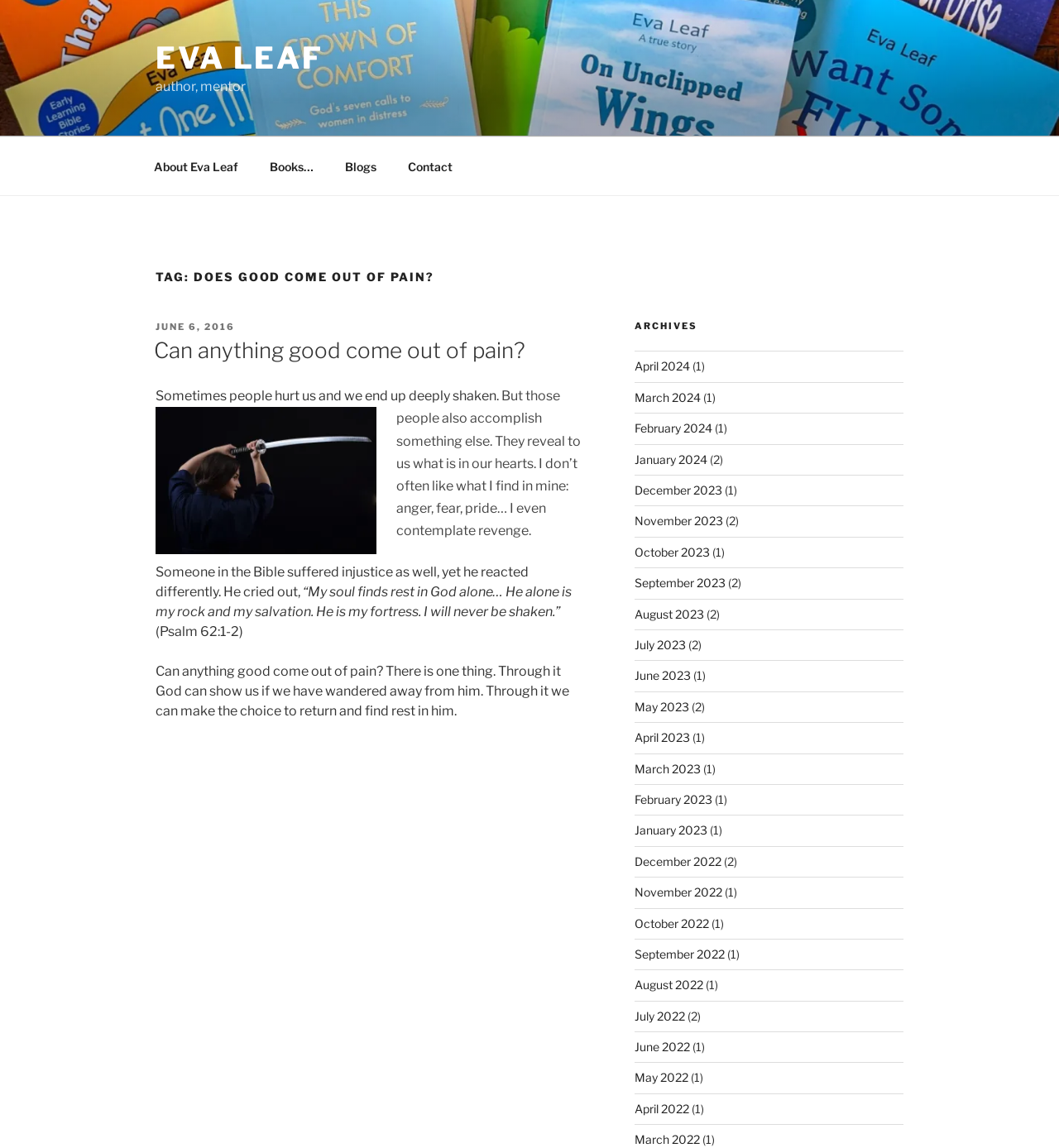Describe all visible elements and their arrangement on the webpage.

This webpage is a blog post titled "Does good come out of pain?" by Eva Leaf. At the top, there is a navigation menu with links to "About Eva Leaf", "Books", "Blogs", and "Contact". Below the navigation menu, there is a heading that repeats the title of the blog post.

The main content of the blog post is divided into two sections. The first section is an article that discusses the idea of whether good can come out of pain. The article begins with a header that asks the question, followed by a paragraph that talks about how people can hurt us and reveal what is in our hearts. The text then quotes a Bible verse from Psalm 62:1-2 and discusses how God can show us if we have wandered away from him through pain.

The second section is an archive of blog posts, listed in reverse chronological order from April 2024 to March 2022. Each month is represented by a link, and some months have a number in parentheses indicating the number of posts for that month. The archive section takes up most of the page, with a total of 24 links to different months.

Throughout the page, there are no images, but there are several links to other pages on the website, including the navigation menu and the archive section. The overall layout is clean and easy to read, with clear headings and concise text.